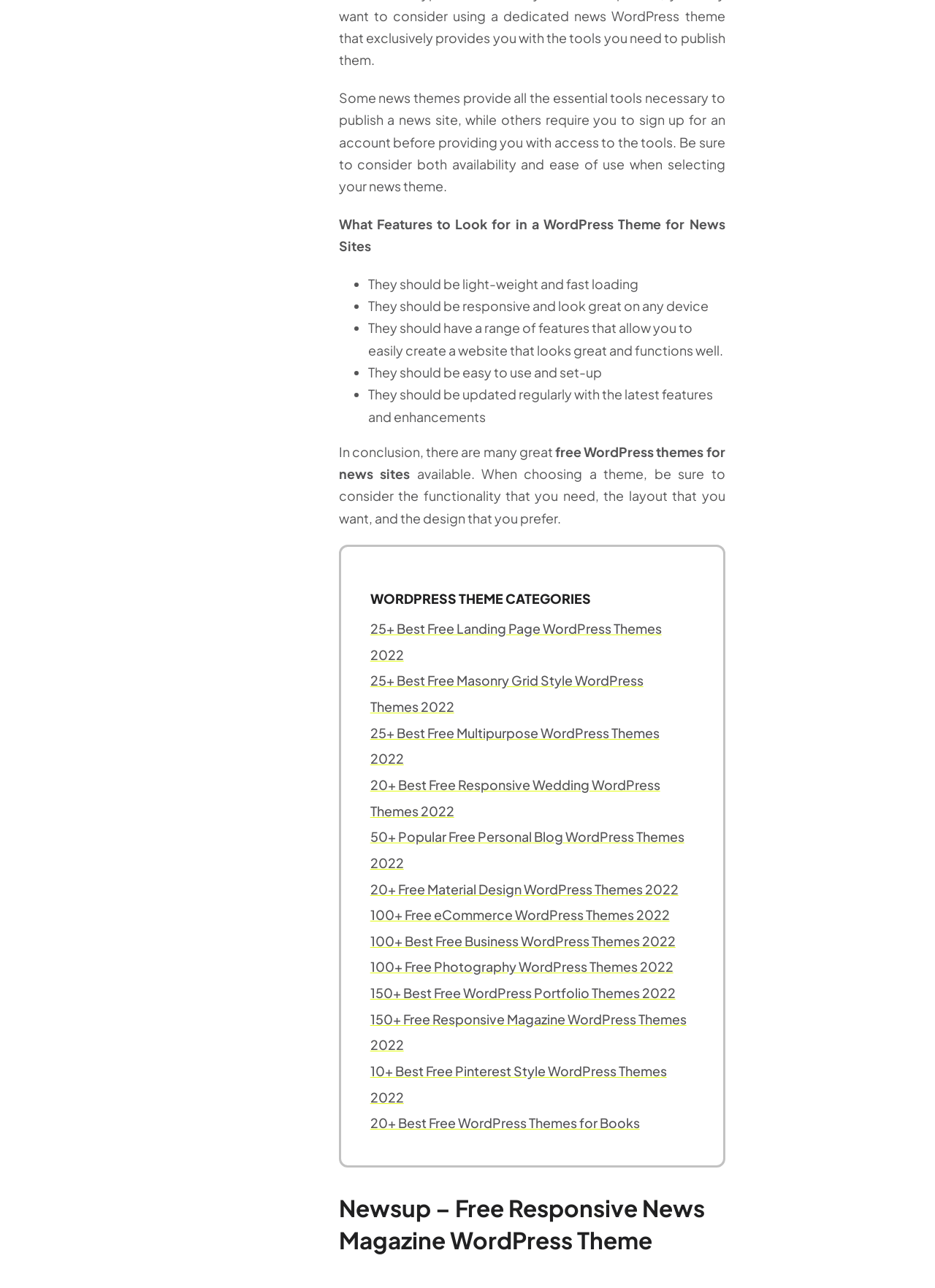What is the purpose of a news theme?
Please respond to the question with as much detail as possible.

According to the text, some news themes provide all the essential tools necessary to publish a news site, while others require signing up for an account before providing access to the tools. This suggests that the purpose of a news theme is to facilitate the publication of a news site.